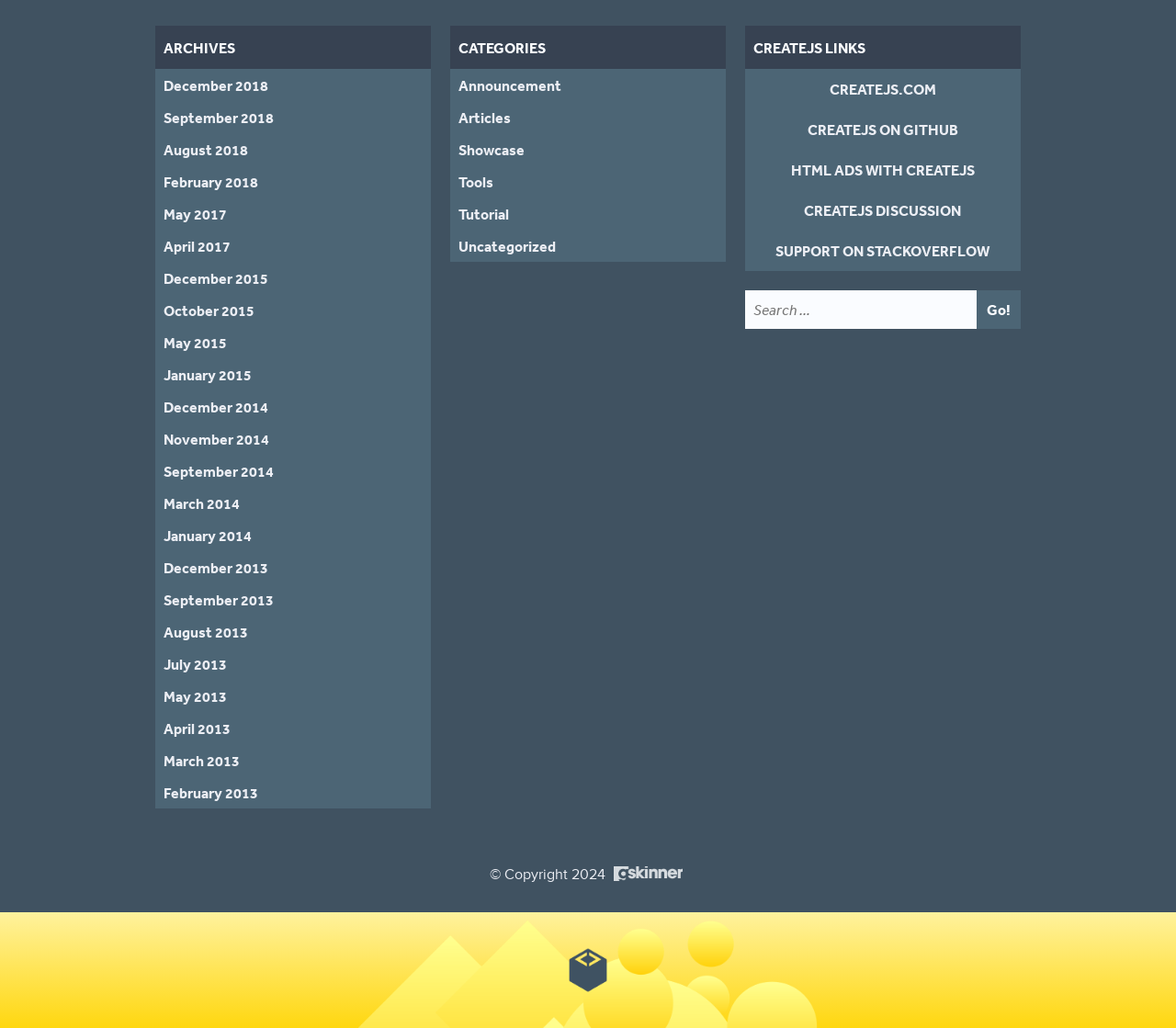Could you indicate the bounding box coordinates of the region to click in order to complete this instruction: "Go to CreateJS website".

[0.637, 0.071, 0.864, 0.102]